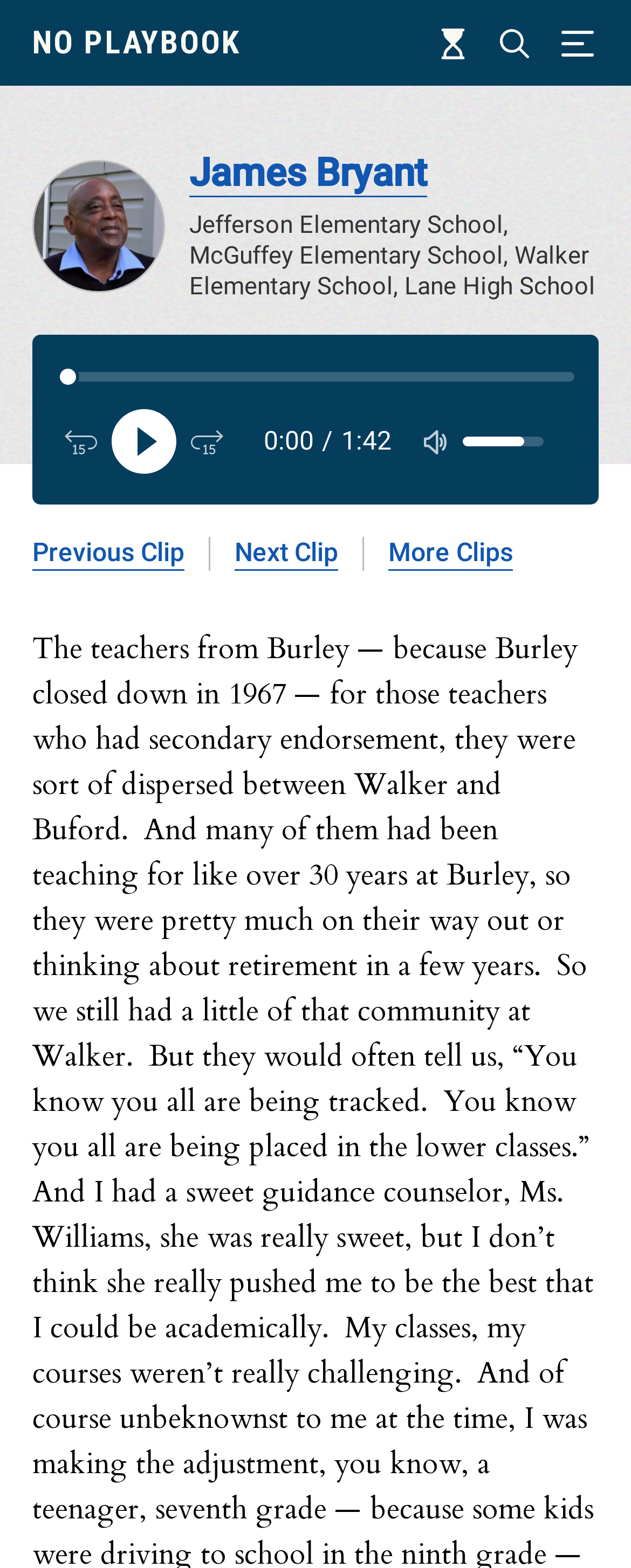Provide the bounding box coordinates for the UI element that is described as: "parent_node: 0:00 aria-label="Play"".

[0.167, 0.257, 0.29, 0.307]